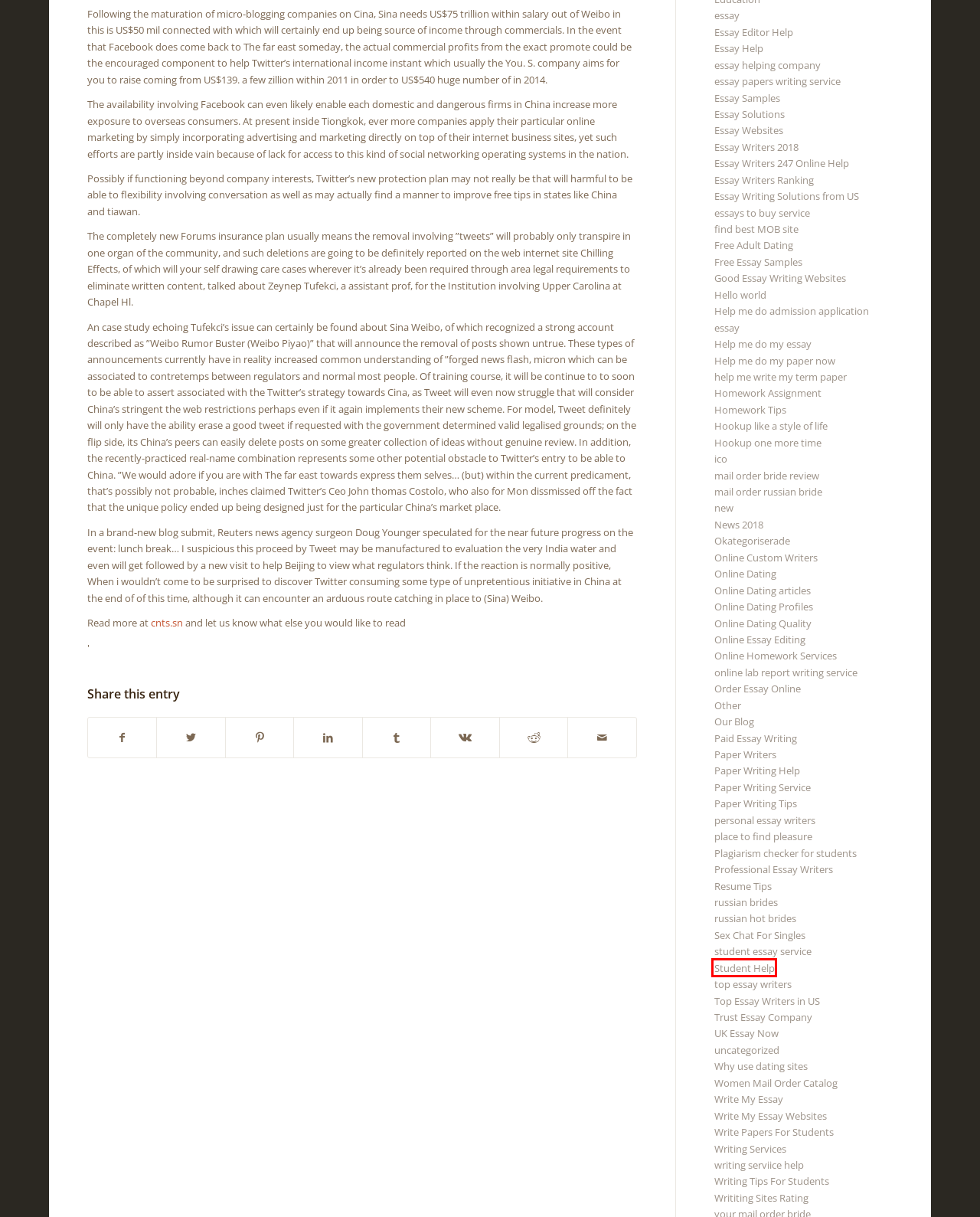Observe the screenshot of a webpage with a red bounding box highlighting an element. Choose the webpage description that accurately reflects the new page after the element within the bounding box is clicked. Here are the candidates:
A. Professional Essay Writers – Babas
B. Student Help – Babas
C. Essay Samples – Babas
D. student essay service – Babas
E. Essay Writers 2018 – Babas
F. Help me do my paper now – Babas
G. Hookup one more time – Babas
H. Help me do admission application essay – Babas

B